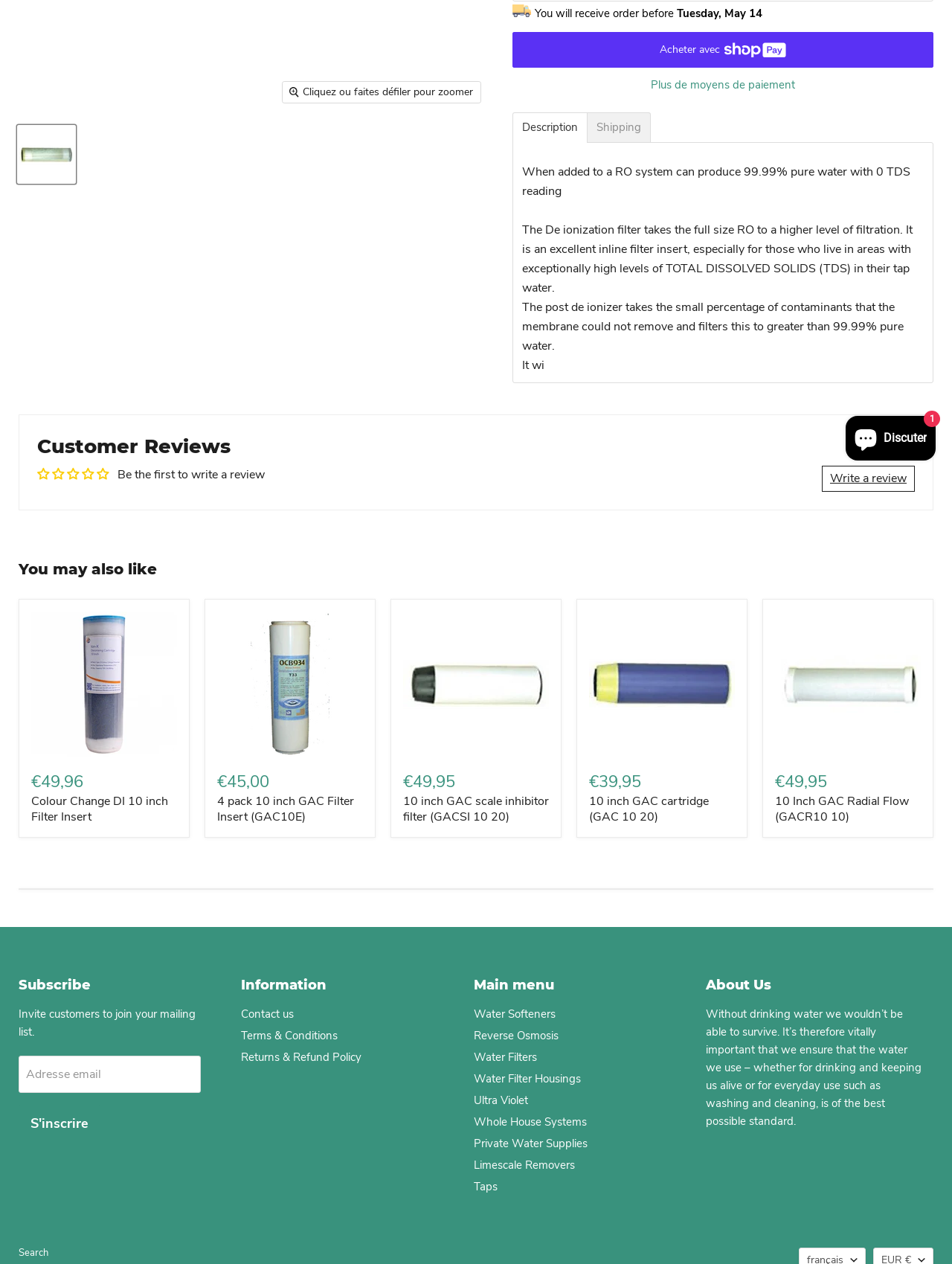For the given element description Contact us, determine the bounding box coordinates of the UI element. The coordinates should follow the format (top-left x, top-left y, bottom-right x, bottom-right y) and be within the range of 0 to 1.

[0.253, 0.796, 0.309, 0.808]